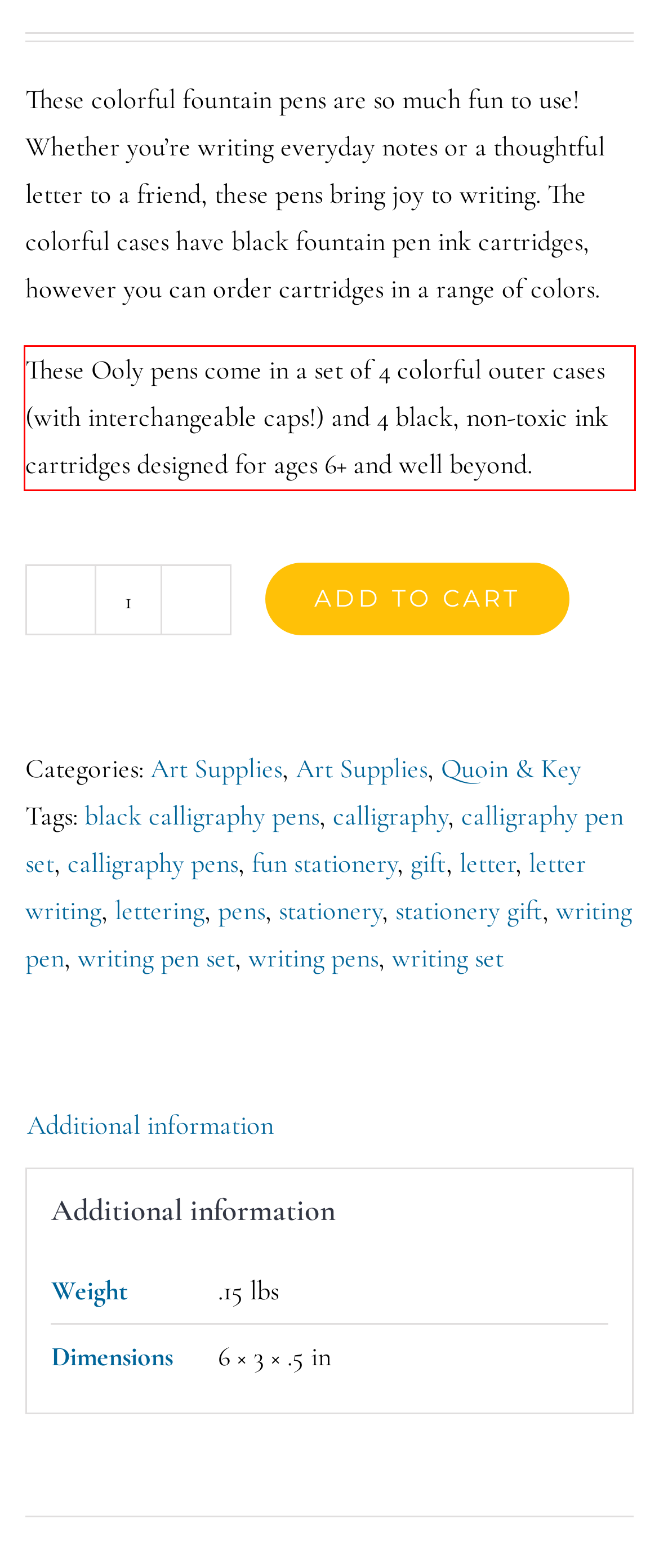From the provided screenshot, extract the text content that is enclosed within the red bounding box.

These Ooly pens come in a set of 4 colorful outer cases (with interchangeable caps!) and 4 black, non-toxic ink cartridges designed for ages 6+ and well beyond.